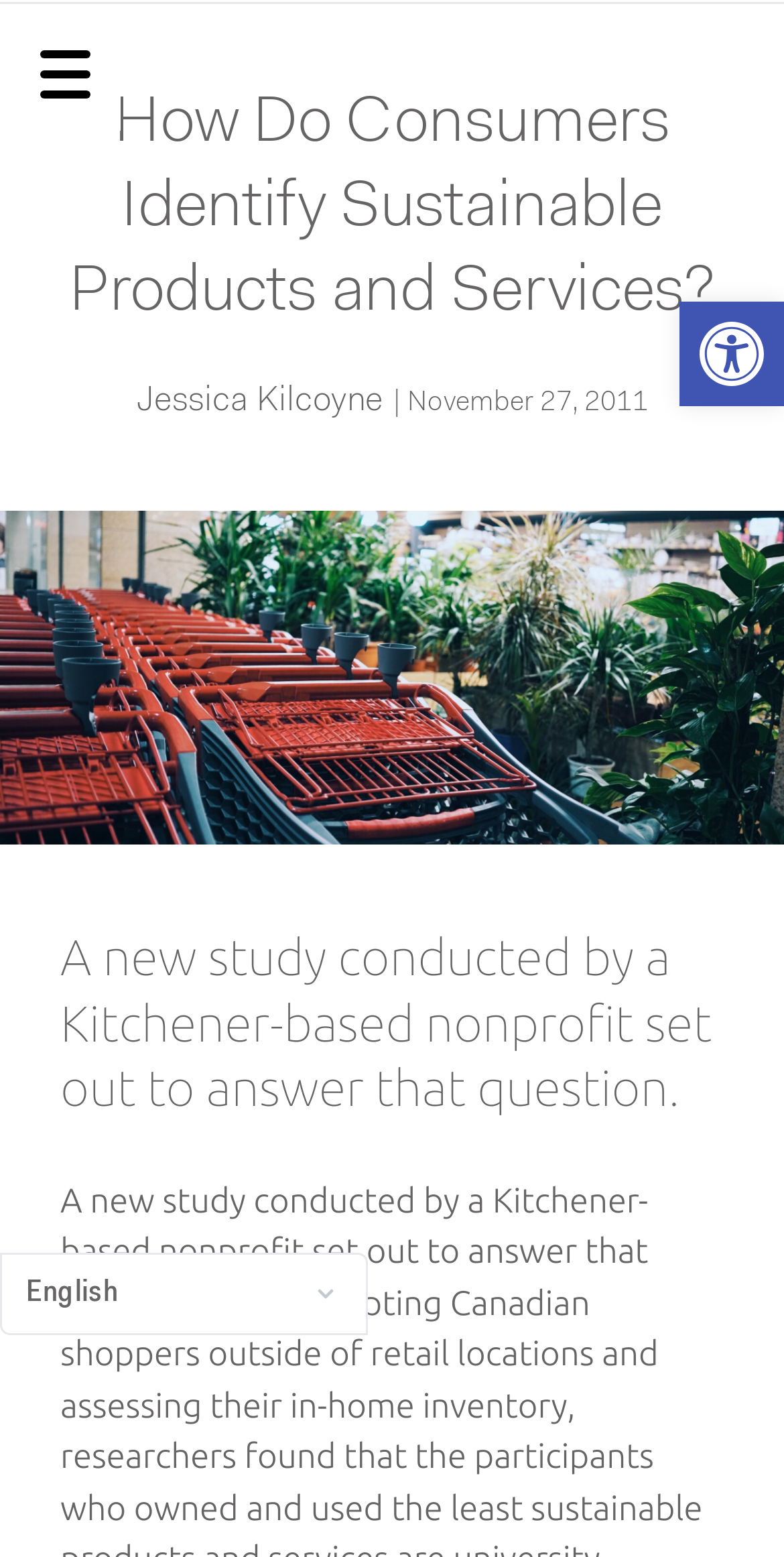Find and extract the text of the primary heading on the webpage.

How Do Consumers Identify Sustainable Products and Services?